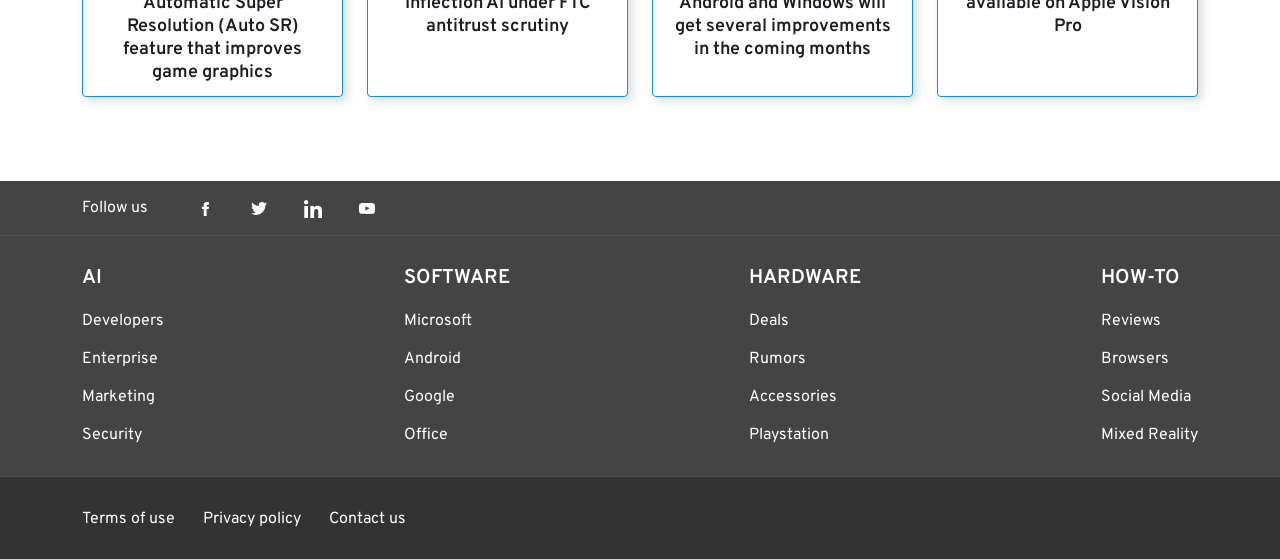Find and provide the bounding box coordinates for the UI element described with: "Mixed Reality".

[0.86, 0.761, 0.936, 0.797]